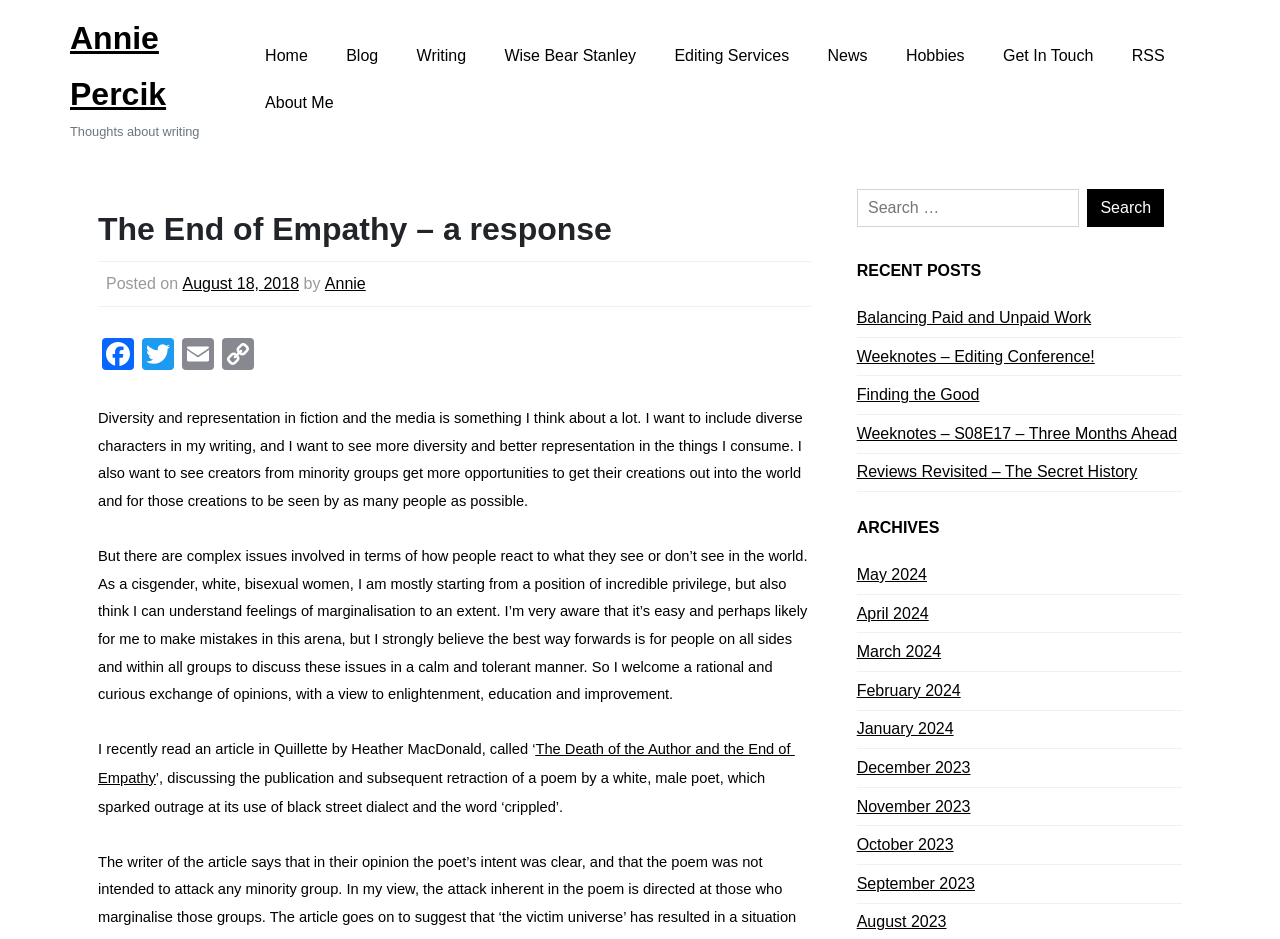Please locate the bounding box coordinates of the element that should be clicked to complete the given instruction: "Search for something".

[0.85, 0.201, 0.909, 0.242]